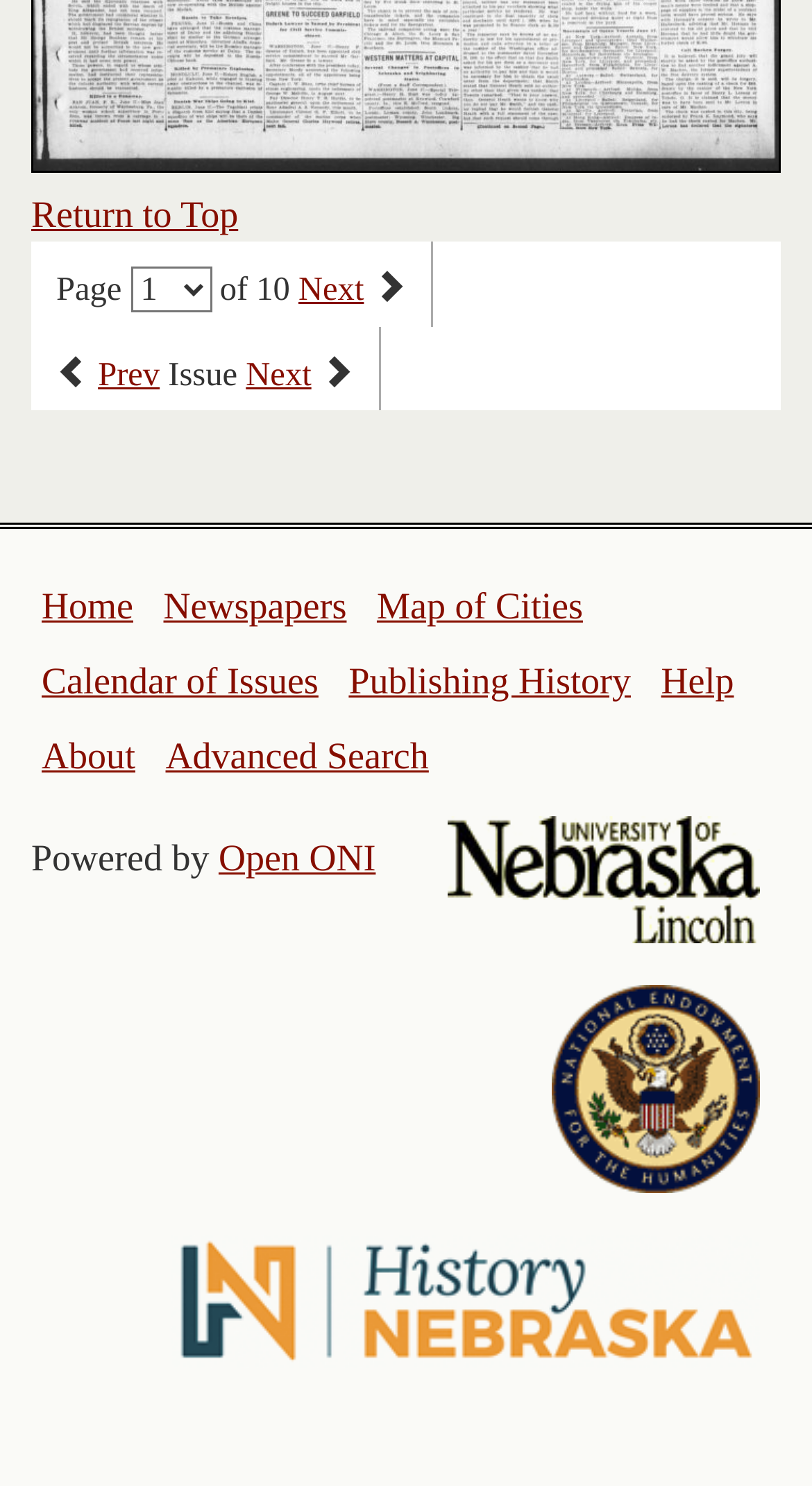Determine the bounding box coordinates of the UI element described below. Use the format (top-left x, top-left y, bottom-right x, bottom-right y) with floating point numbers between 0 and 1: Return to Top

[0.038, 0.13, 0.293, 0.158]